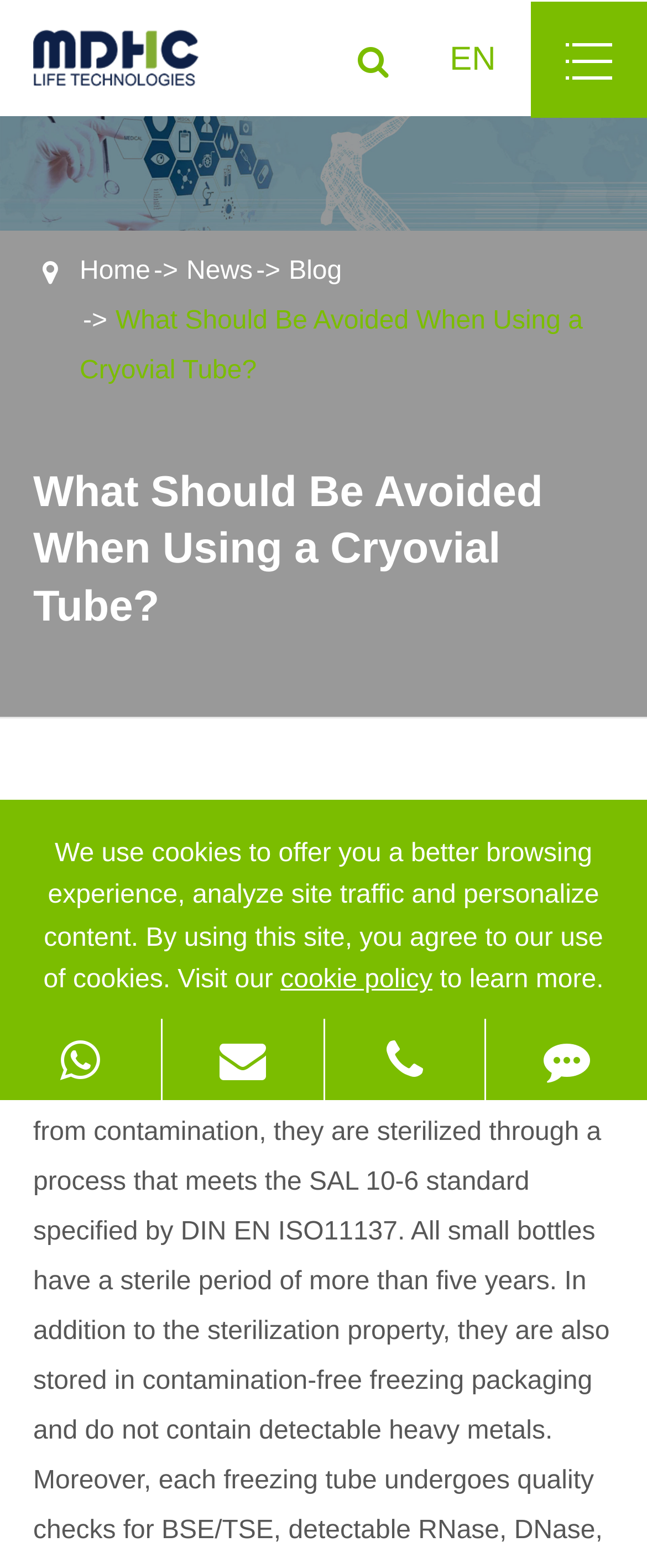Please locate the bounding box coordinates for the element that should be clicked to achieve the following instruction: "go to home page". Ensure the coordinates are given as four float numbers between 0 and 1, i.e., [left, top, right, bottom].

[0.123, 0.164, 0.233, 0.182]